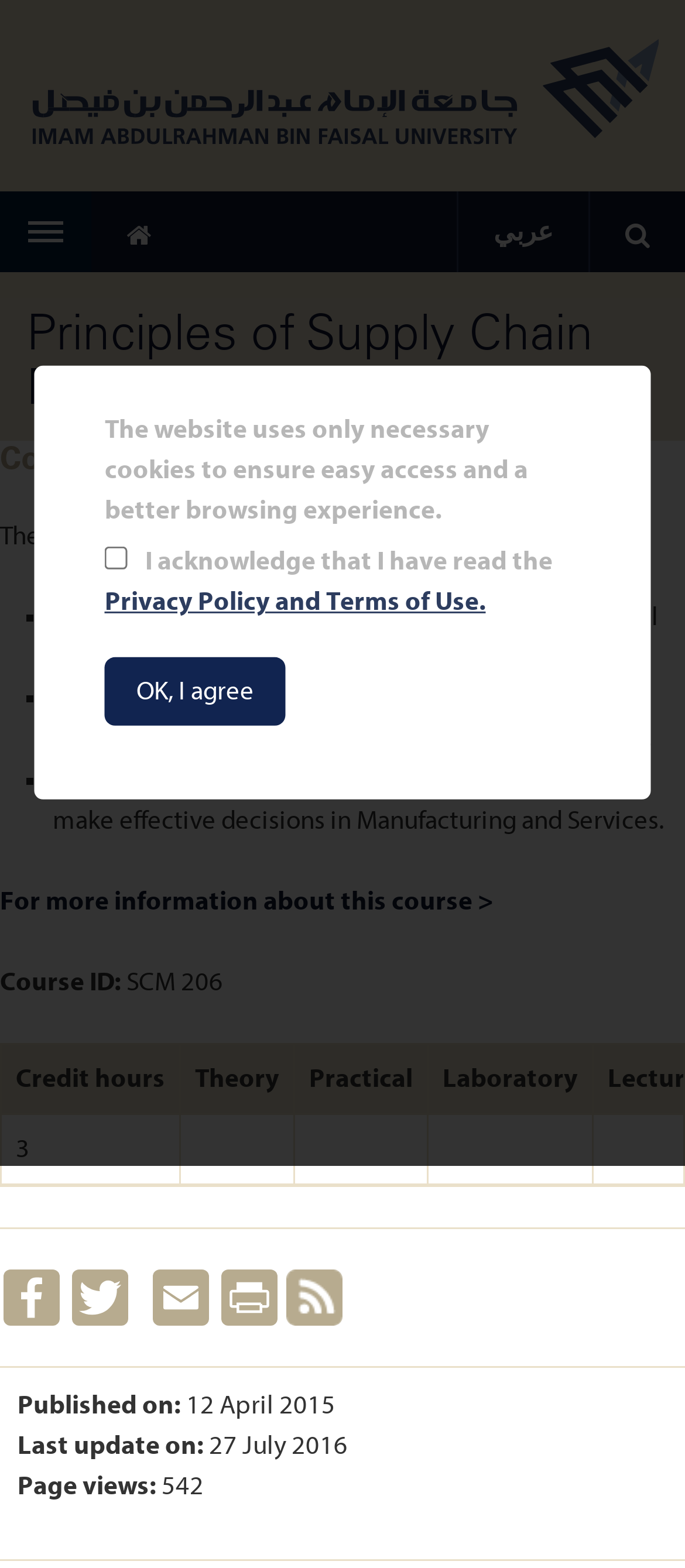Can you find the bounding box coordinates for the element to click on to achieve the instruction: "Click the Imam Abdulrahman Bin Faisal University logo"?

[0.038, 0.022, 0.962, 0.099]